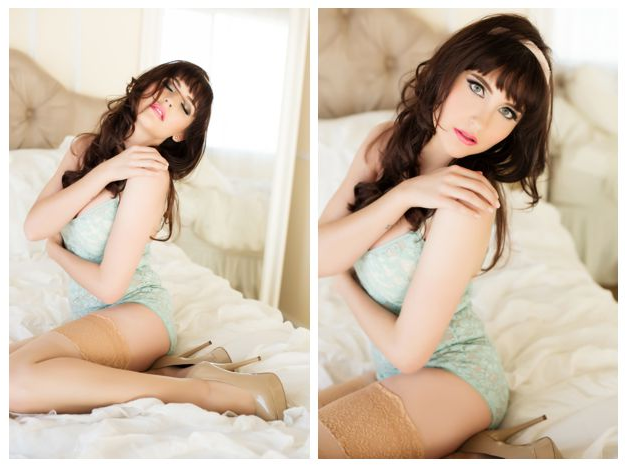What type of shoes is the model wearing?
Give a one-word or short phrase answer based on the image.

Beige heels